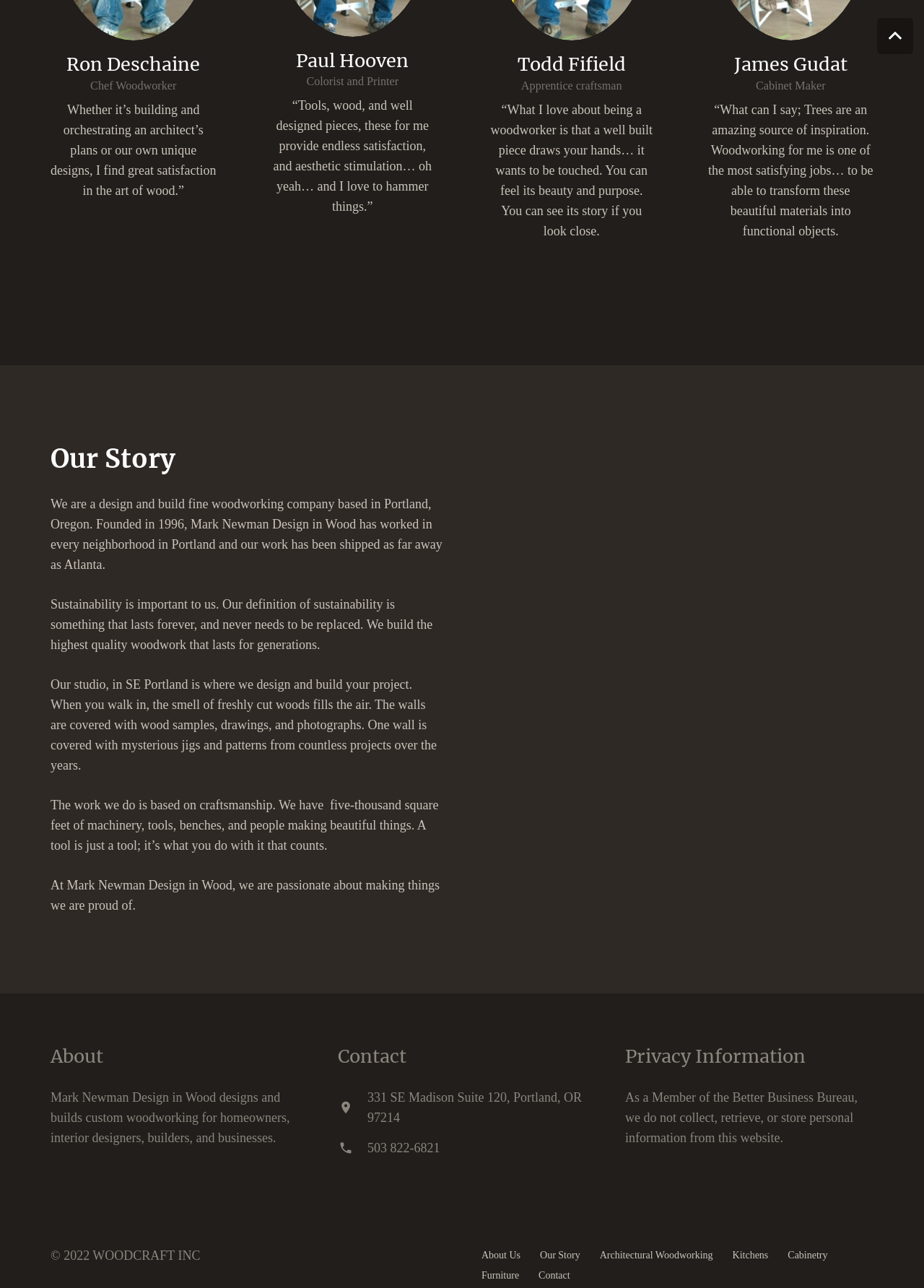Find the bounding box coordinates of the element to click in order to complete the given instruction: "Click on 'Our Story'."

[0.584, 0.97, 0.628, 0.978]